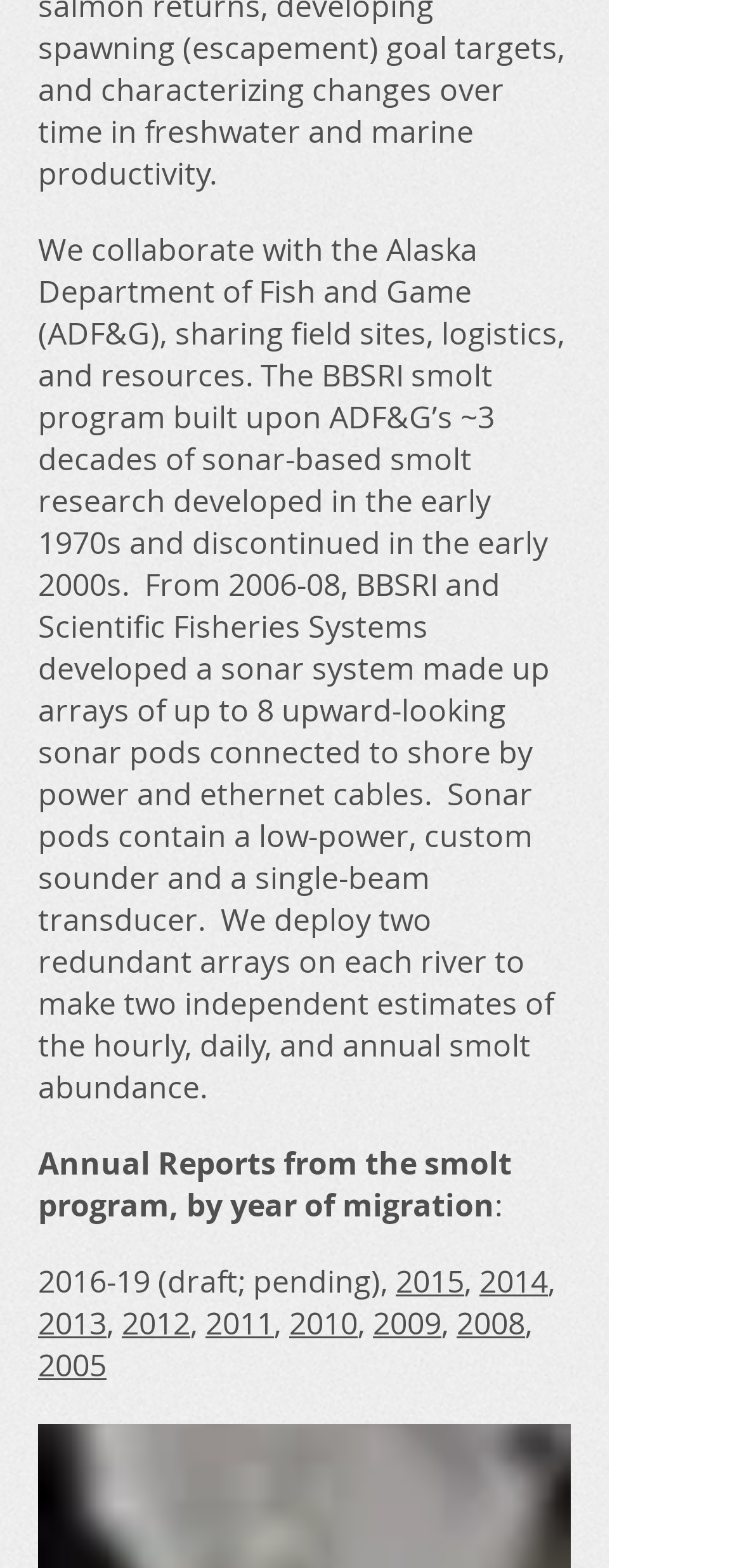Kindly determine the bounding box coordinates of the area that needs to be clicked to fulfill this instruction: "view 2012 annual report".

[0.164, 0.83, 0.256, 0.857]